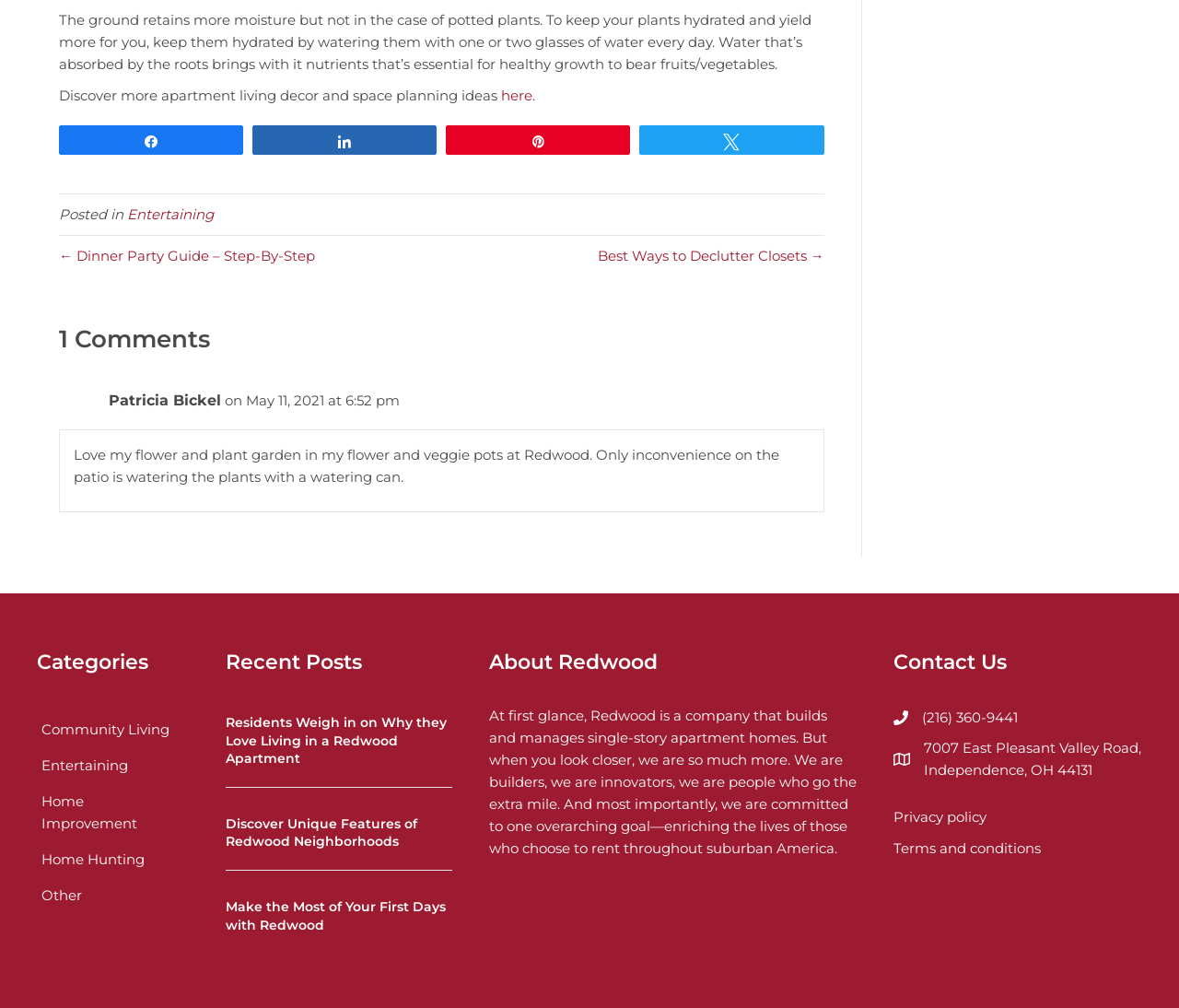Specify the bounding box coordinates of the area to click in order to execute this command: 'Click on 'here' to discover more apartment living decor and space planning ideas'. The coordinates should consist of four float numbers ranging from 0 to 1, and should be formatted as [left, top, right, bottom].

[0.425, 0.086, 0.452, 0.103]